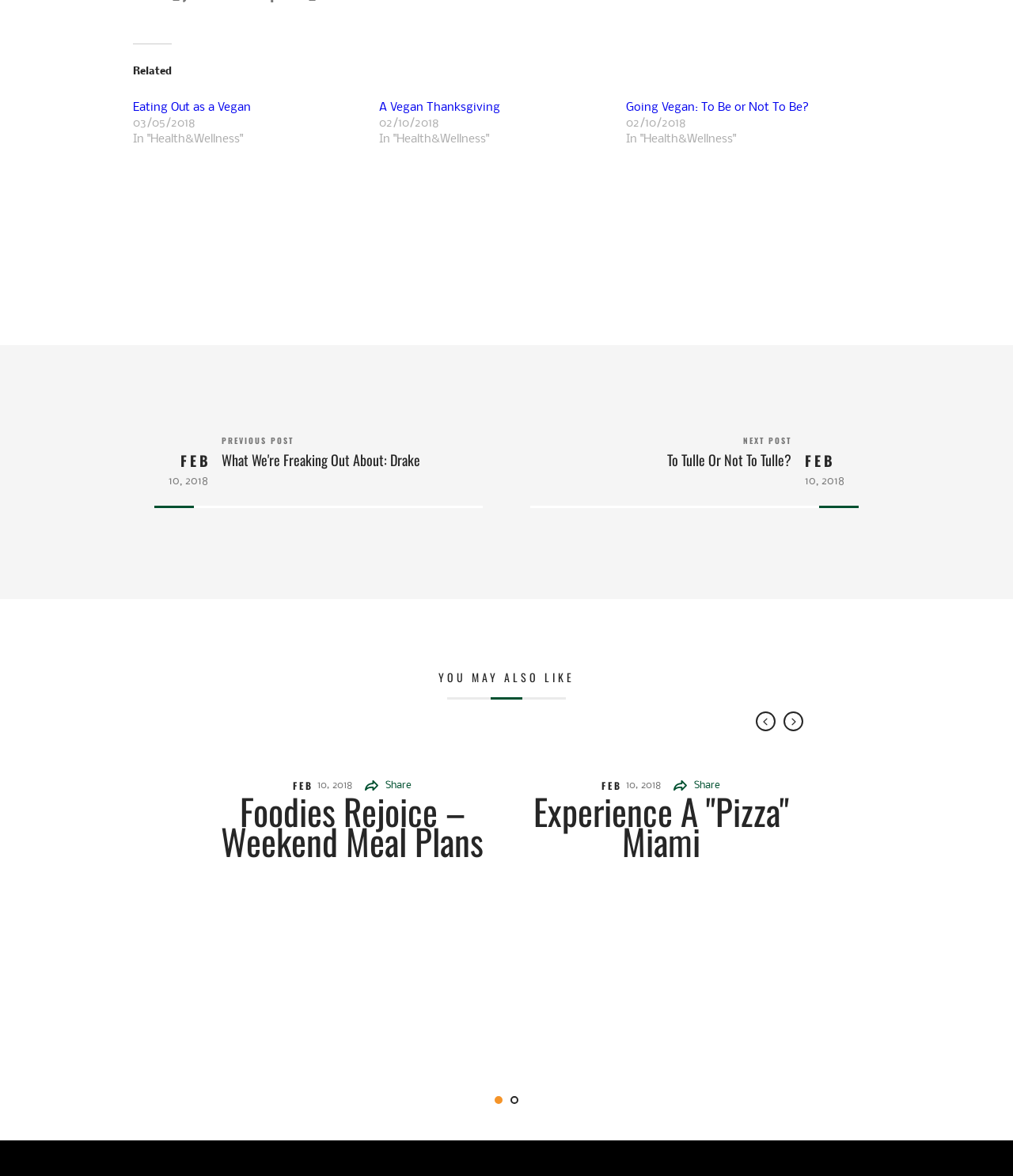Locate the bounding box coordinates of the area where you should click to accomplish the instruction: "View 'A Vegan Thanksgiving'".

[0.374, 0.086, 0.494, 0.097]